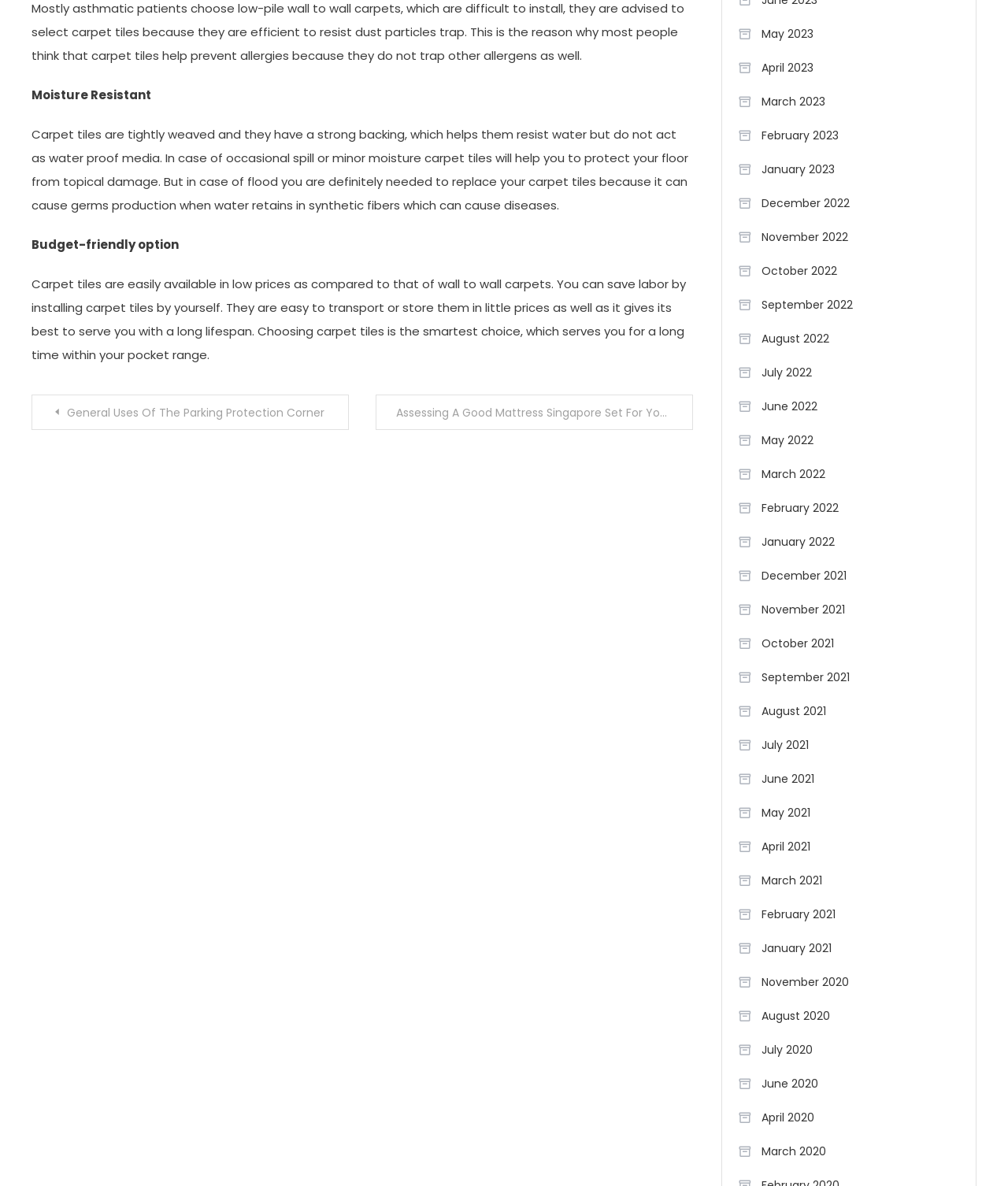What is the time period covered by the links on the webpage?
Please answer using one word or phrase, based on the screenshot.

From 2020 to 2023